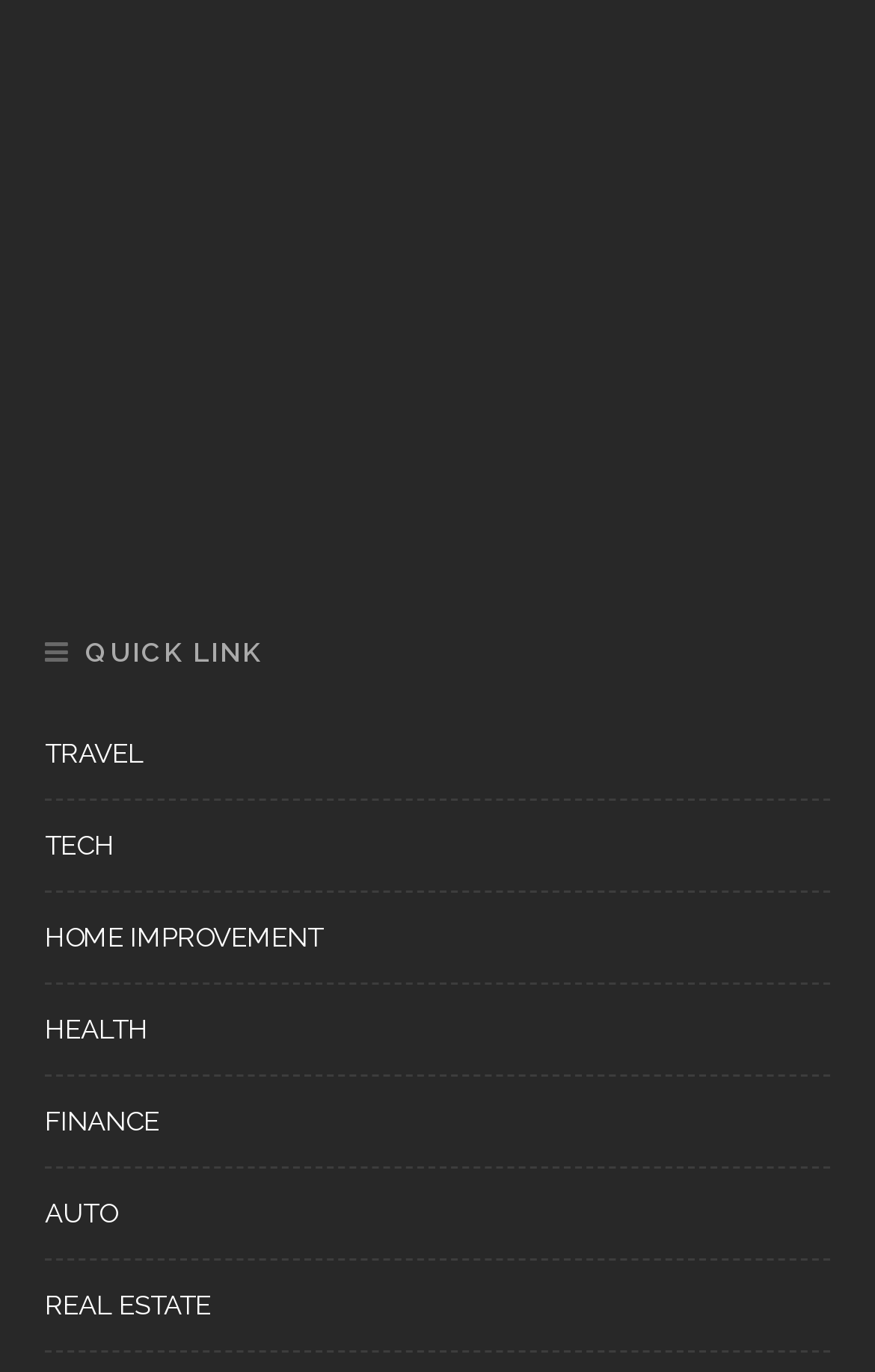Provide the bounding box coordinates of the HTML element this sentence describes: "Home Improvement". The bounding box coordinates consist of four float numbers between 0 and 1, i.e., [left, top, right, bottom].

[0.051, 0.667, 0.949, 0.718]